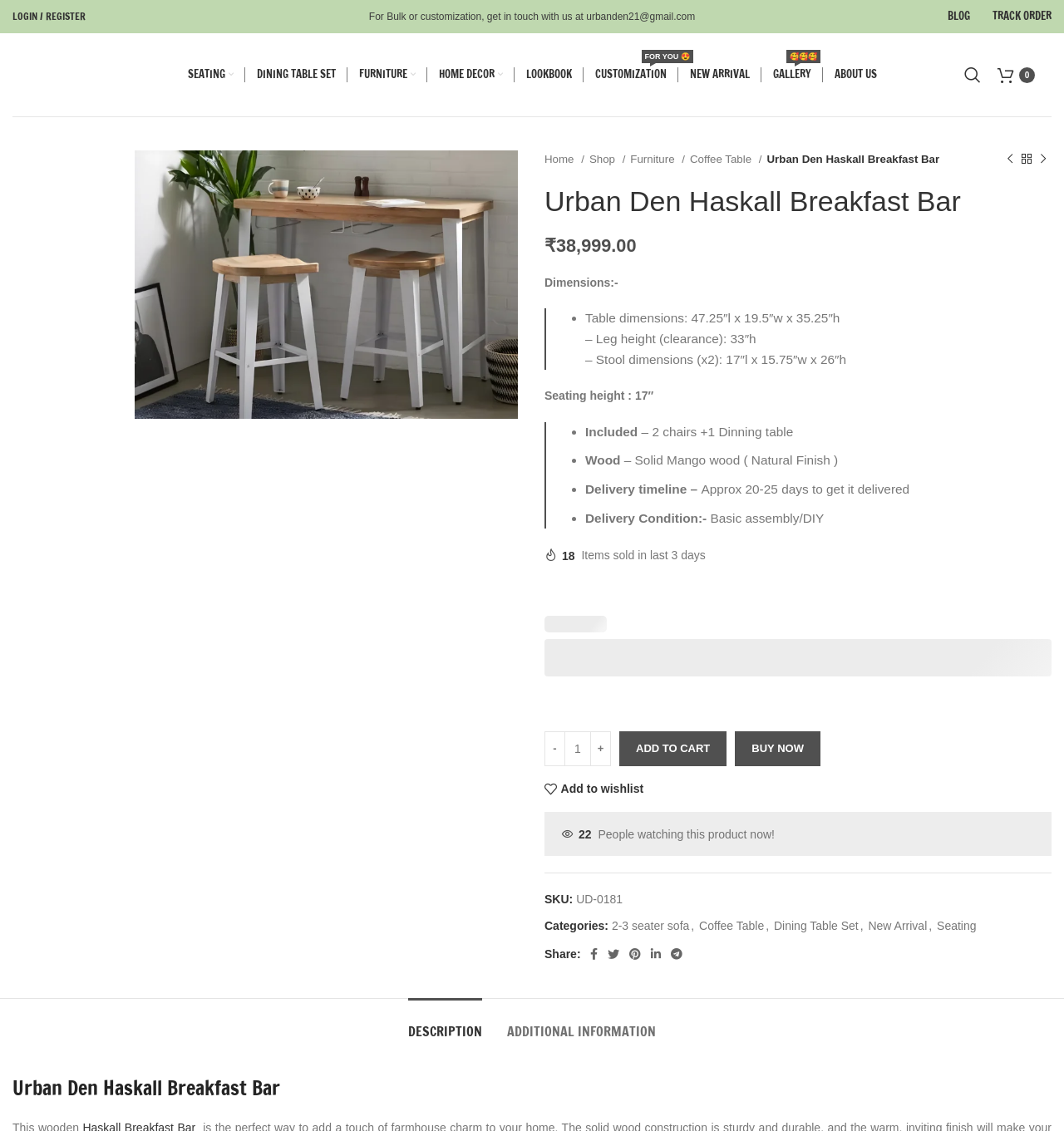Specify the bounding box coordinates of the area that needs to be clicked to achieve the following instruction: "View Haskall Breakfast Bar product details".

[0.127, 0.245, 0.487, 0.256]